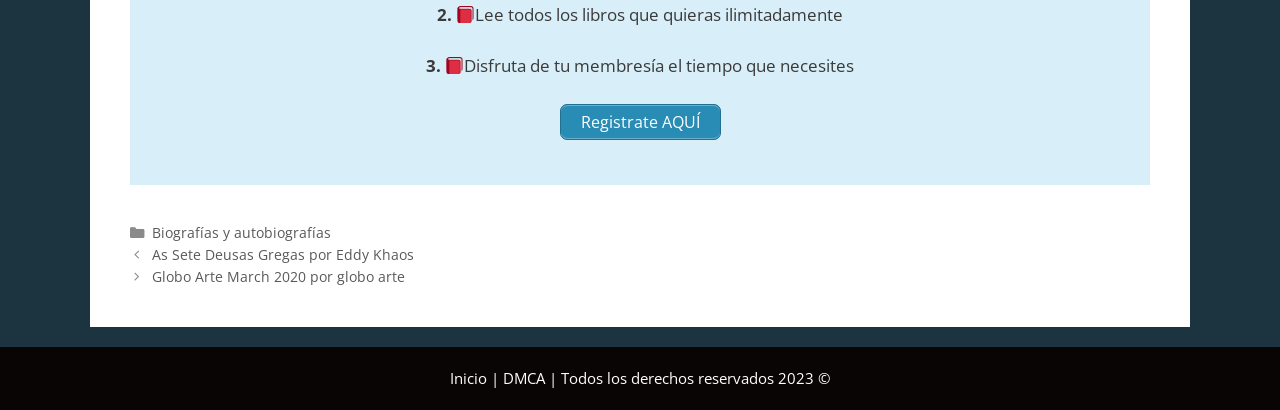Answer the following query with a single word or phrase:
What is the copyright year mentioned at the bottom of the webpage?

2023